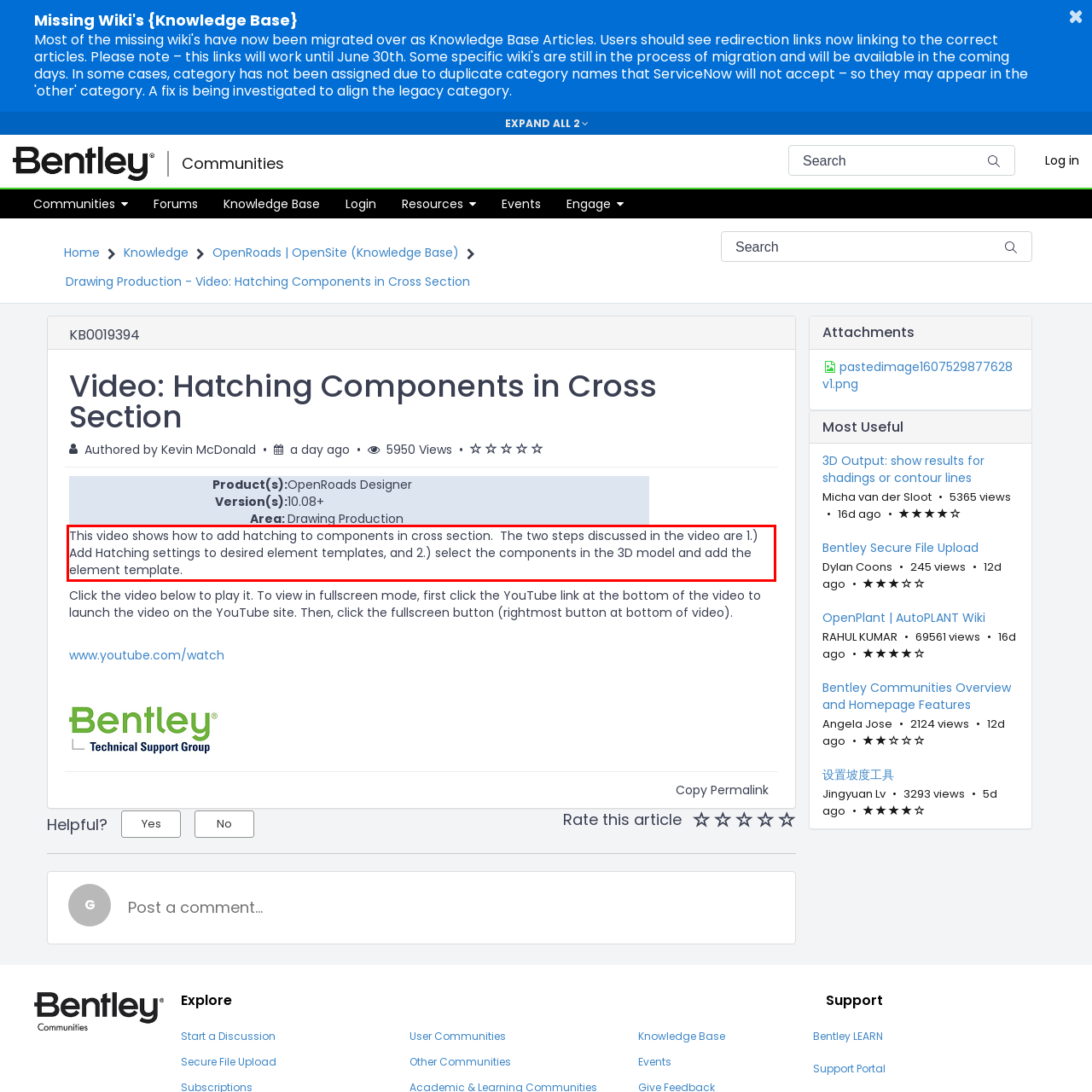You have a screenshot with a red rectangle around a UI element. Recognize and extract the text within this red bounding box using OCR.

This video shows how to add hatching to components in cross section. The two steps discussed in the video are 1.) Add Hatching settings to desired element templates, and 2.) select the components in the 3D model and add the element template.